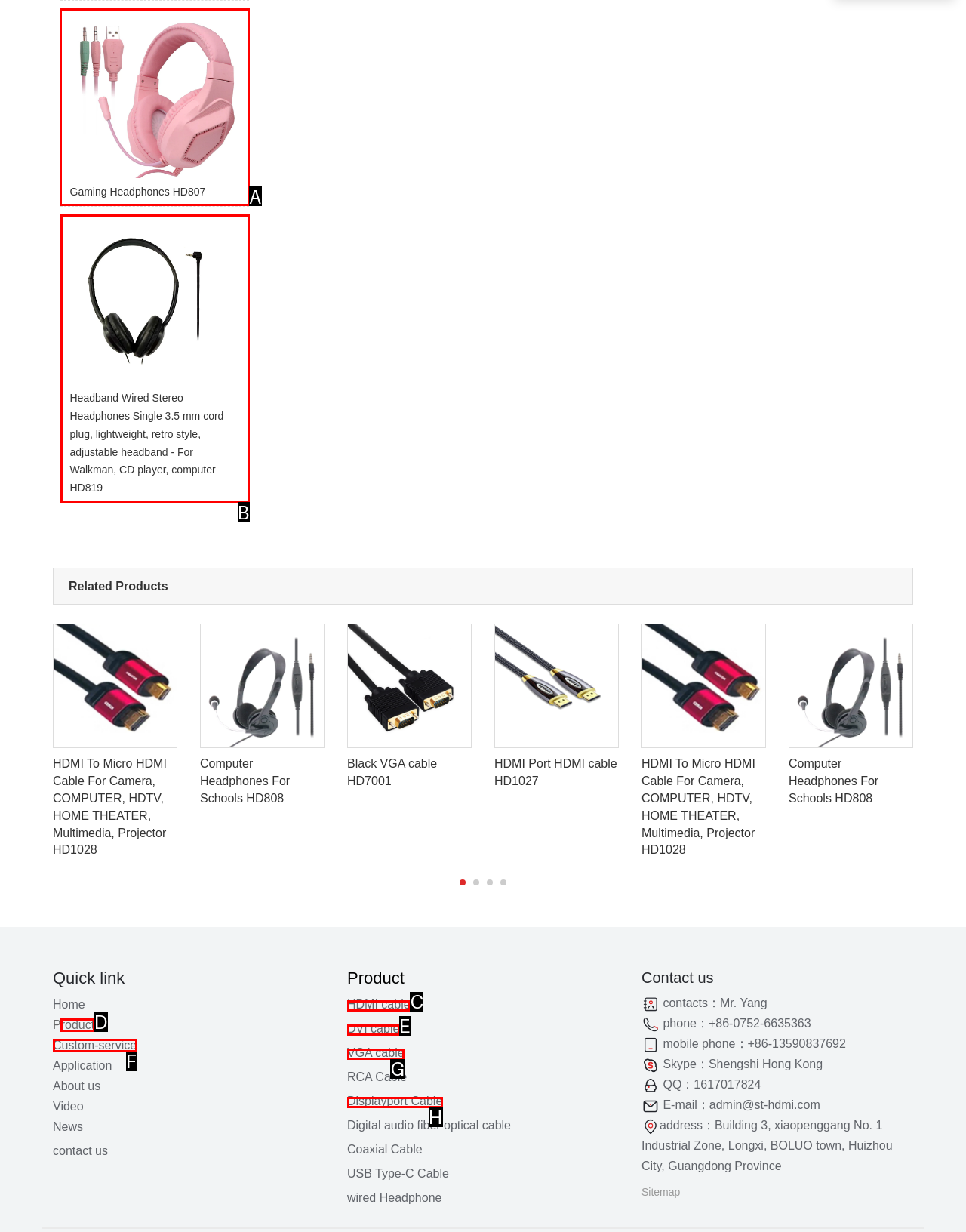Select the appropriate letter to fulfill the given instruction: Click on Gaming Headphones HD807
Provide the letter of the correct option directly.

A